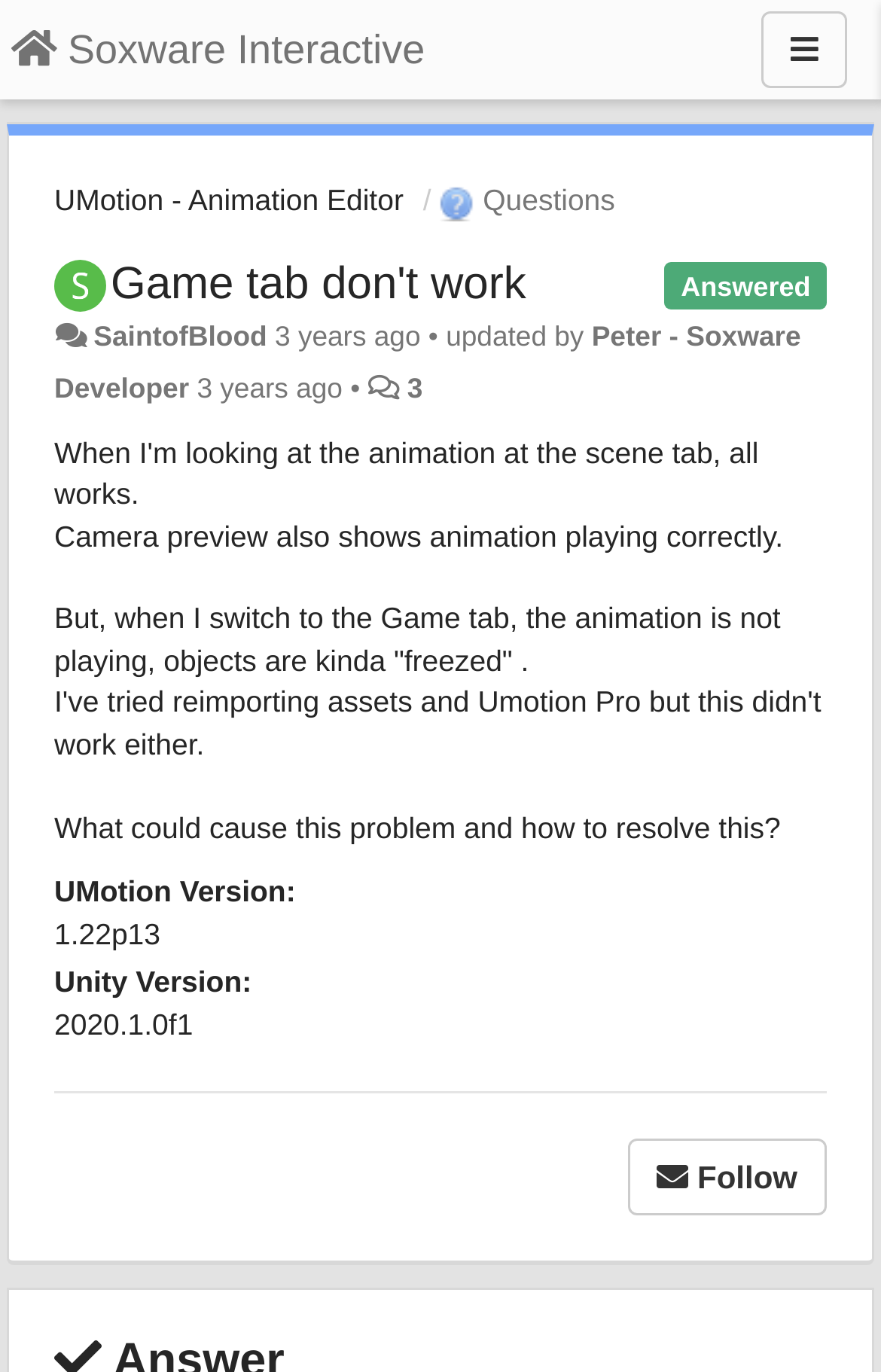Return the bounding box coordinates of the UI element that corresponds to this description: "UMotion - Animation Editor". The coordinates must be given as four float numbers in the range of 0 and 1, [left, top, right, bottom].

[0.062, 0.133, 0.458, 0.158]